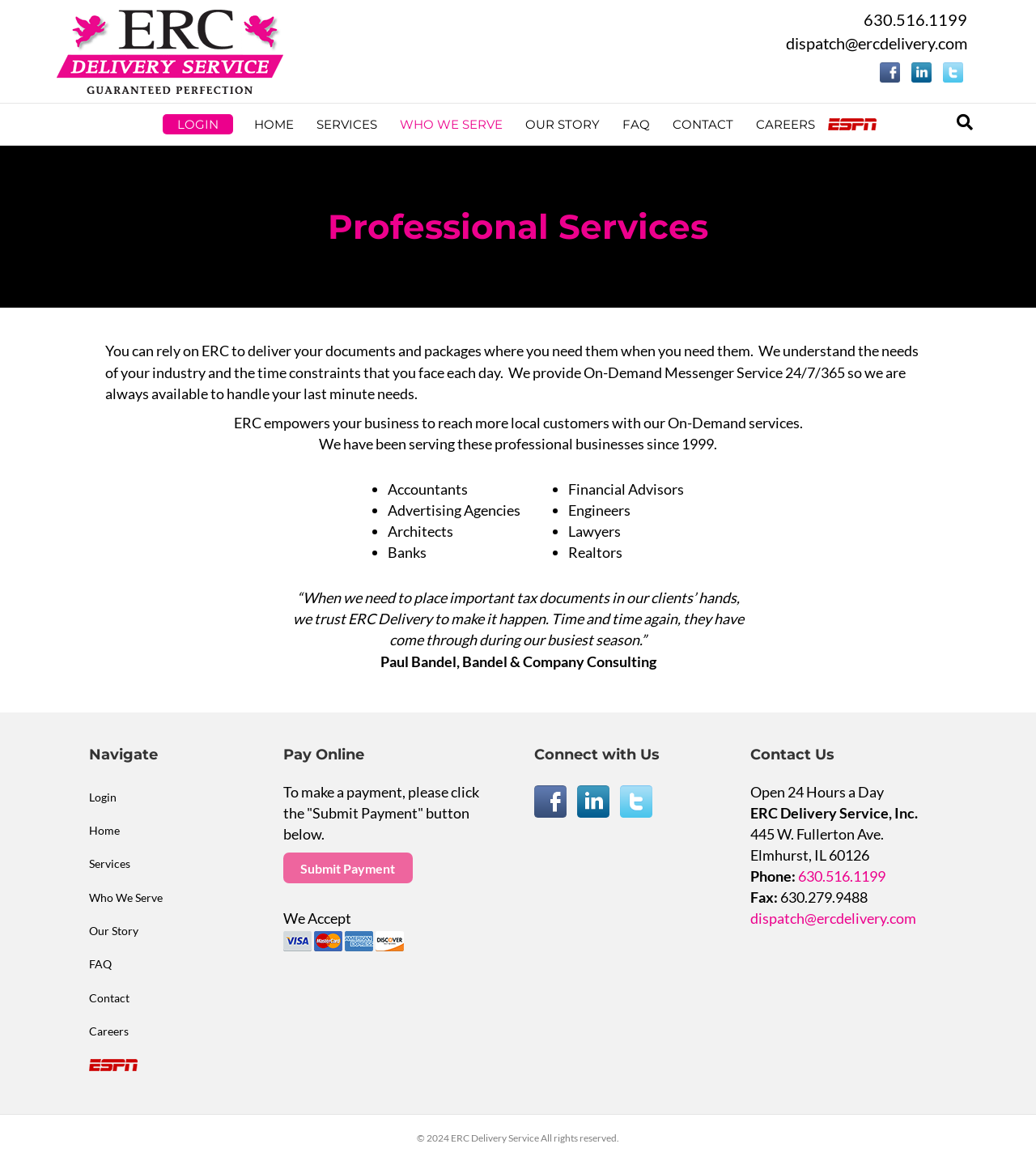How can I make a payment?
Based on the screenshot, give a detailed explanation to answer the question.

I found the answer by looking at the section of the webpage labeled 'Pay Online', which provides instructions on how to make a payment.